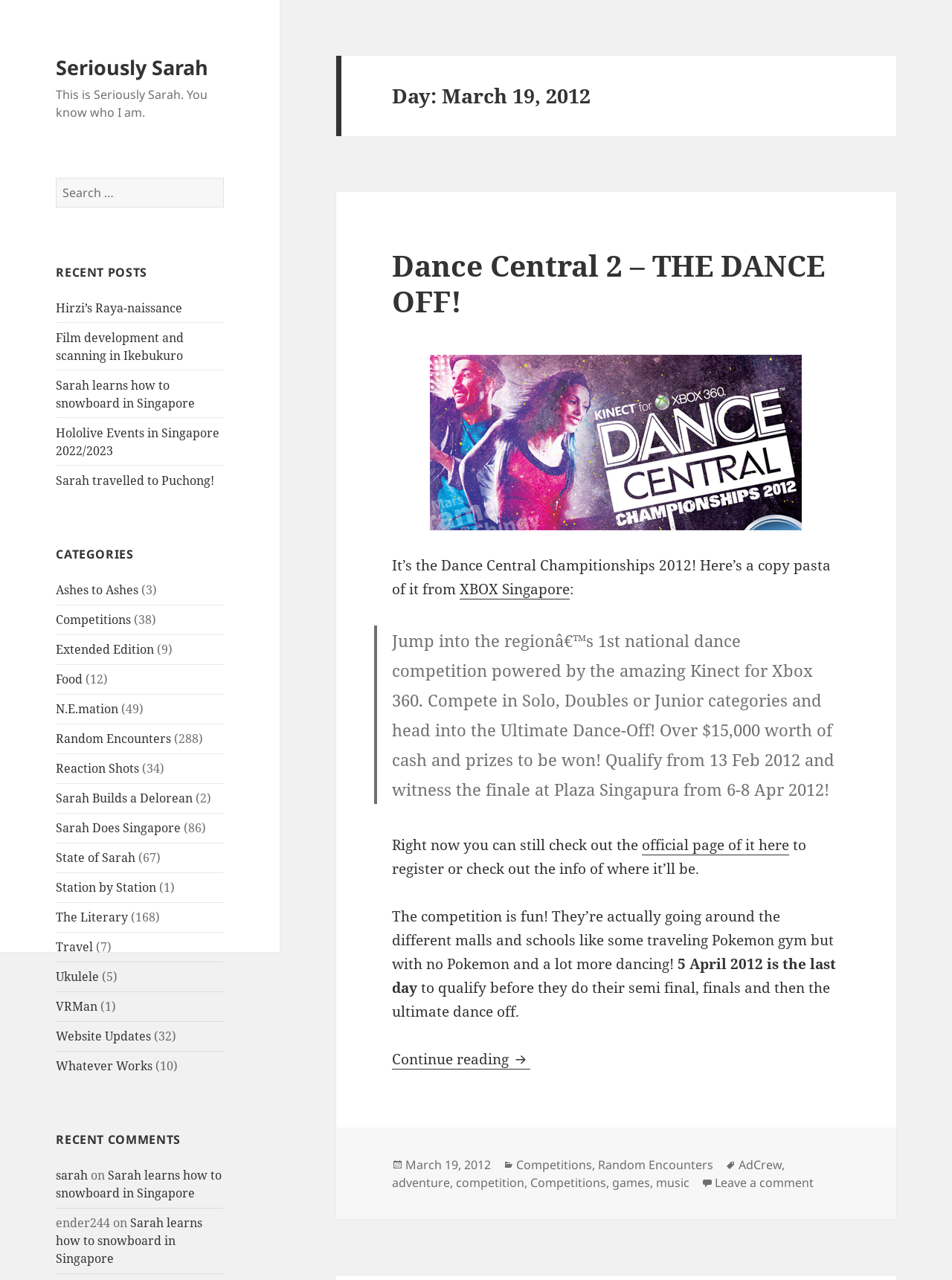Generate the main heading text from the webpage.

Day: March 19, 2012